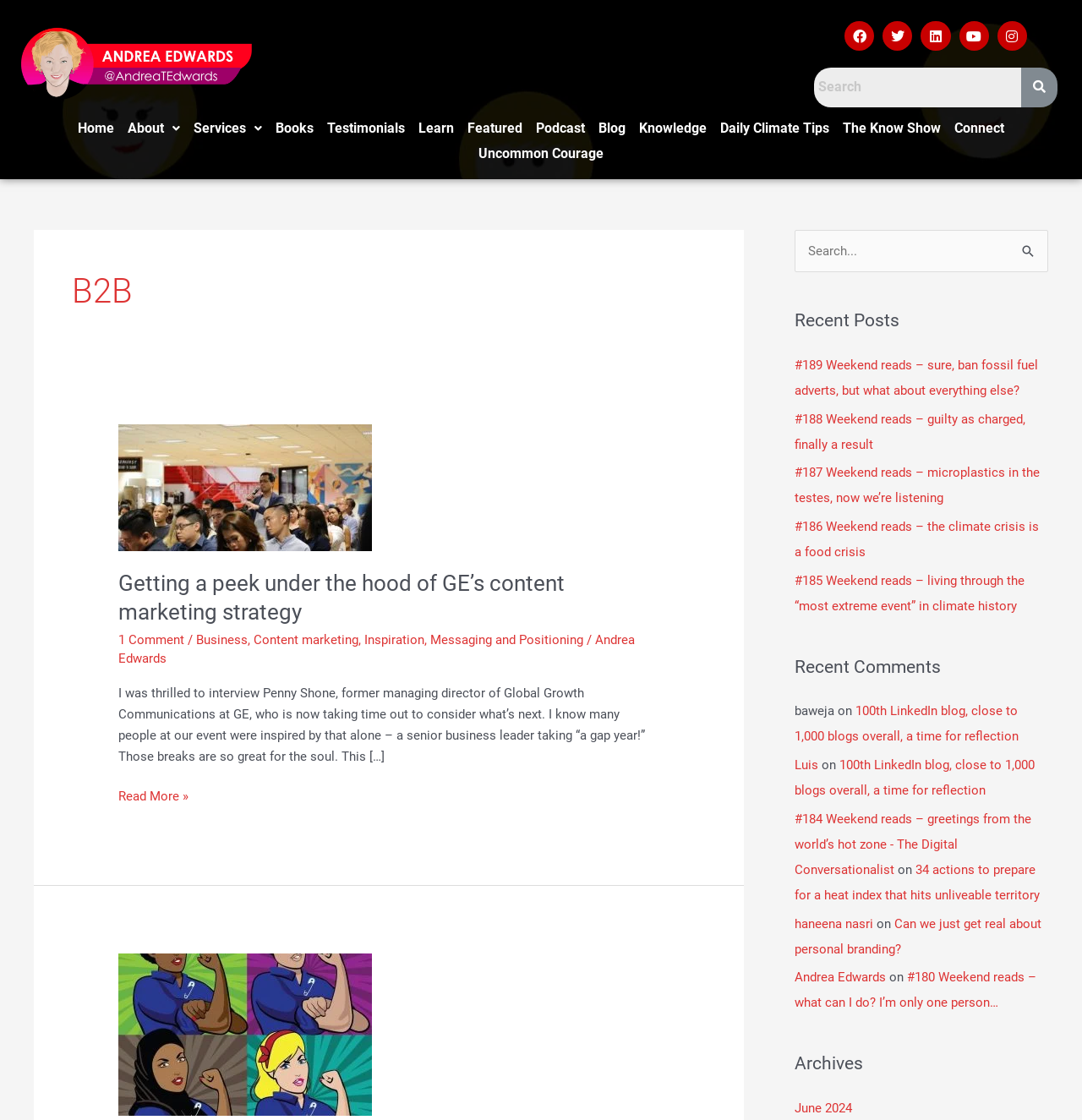Locate the bounding box coordinates of the area you need to click to fulfill this instruction: 'Go to Home page'. The coordinates must be in the form of four float numbers ranging from 0 to 1: [left, top, right, bottom].

[0.066, 0.103, 0.112, 0.126]